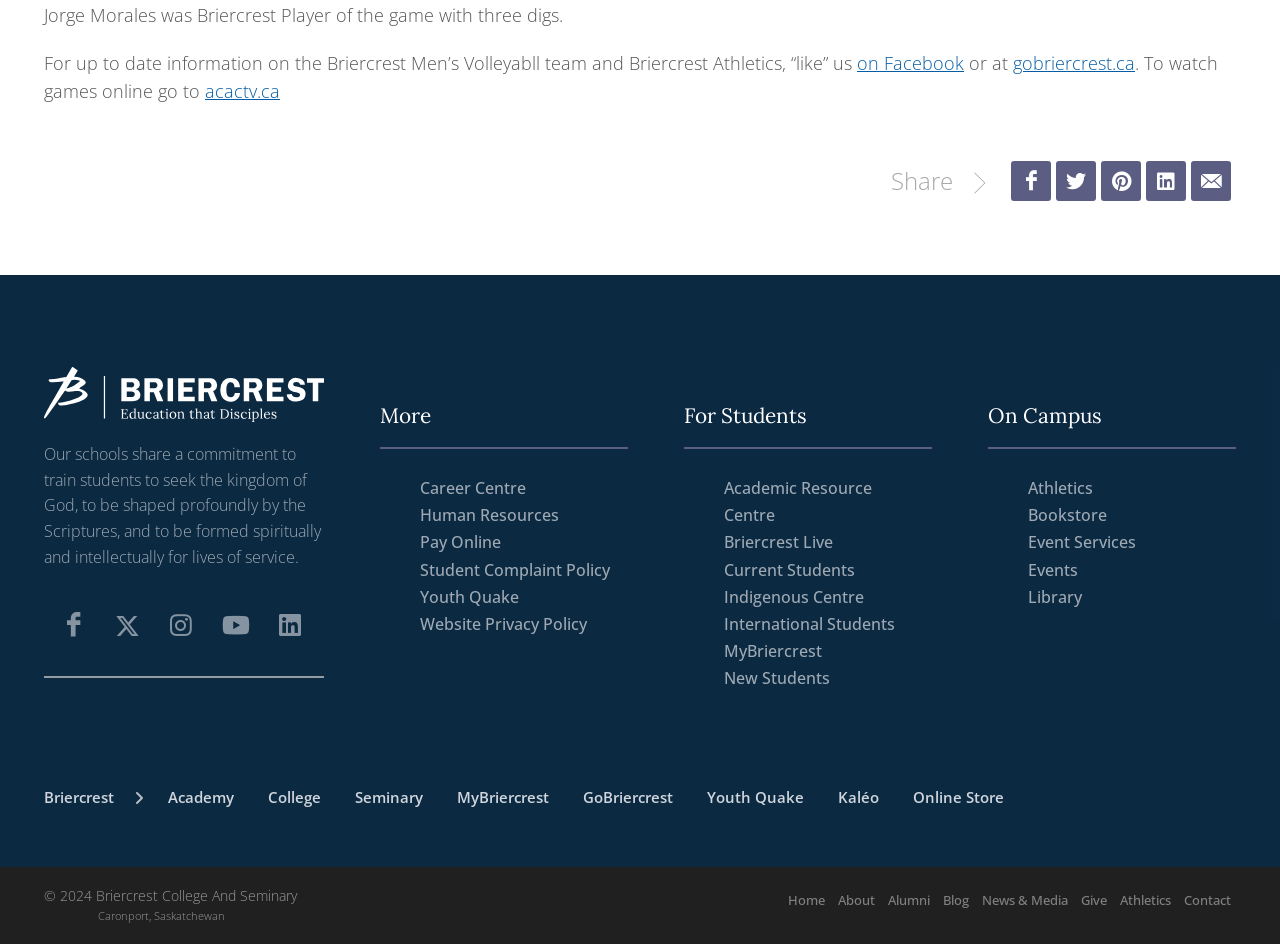Answer the question below using just one word or a short phrase: 
What is the name of the player of the game?

Jorge Morales